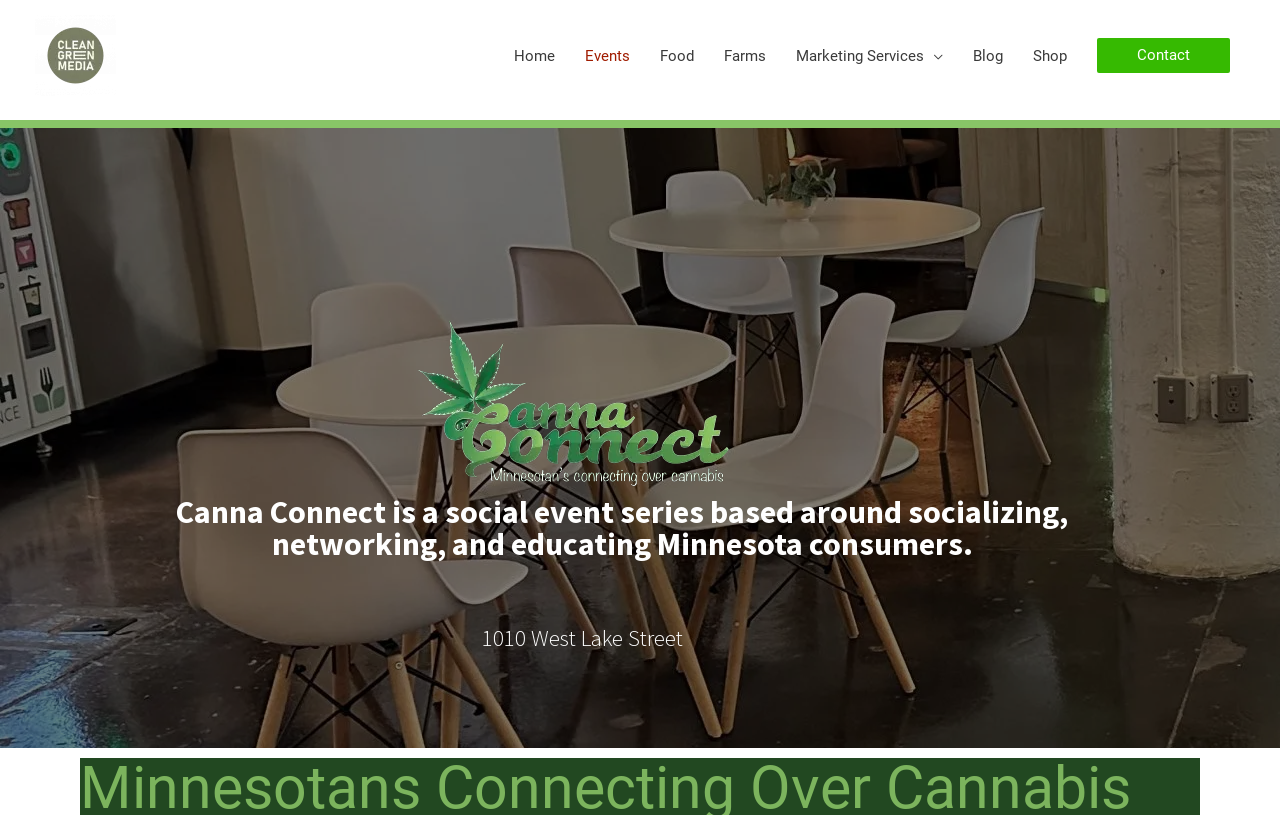Provide a short answer to the following question with just one word or phrase: What is the address mentioned on the webpage?

1010 West Lake Street